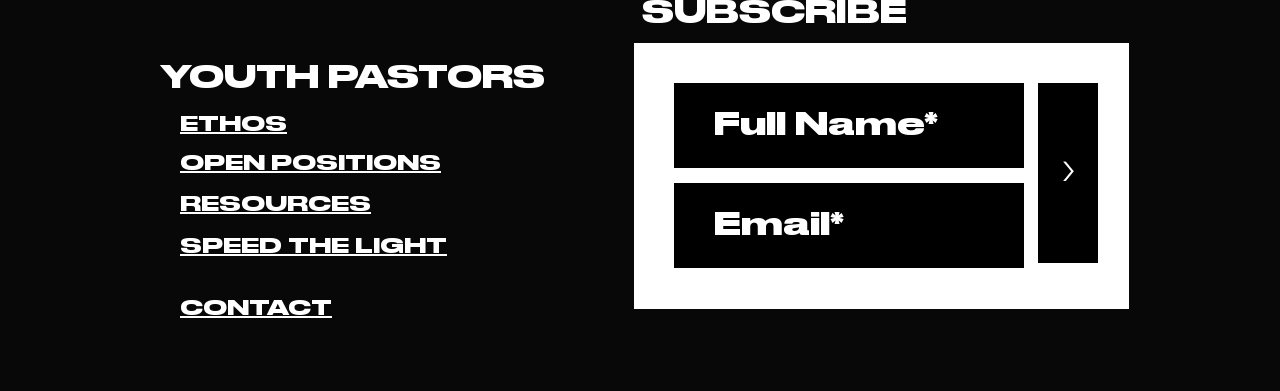Please find the bounding box coordinates of the element that you should click to achieve the following instruction: "Click on SPEED THE LIGHT". The coordinates should be presented as four float numbers between 0 and 1: [left, top, right, bottom].

[0.141, 0.6, 0.349, 0.657]